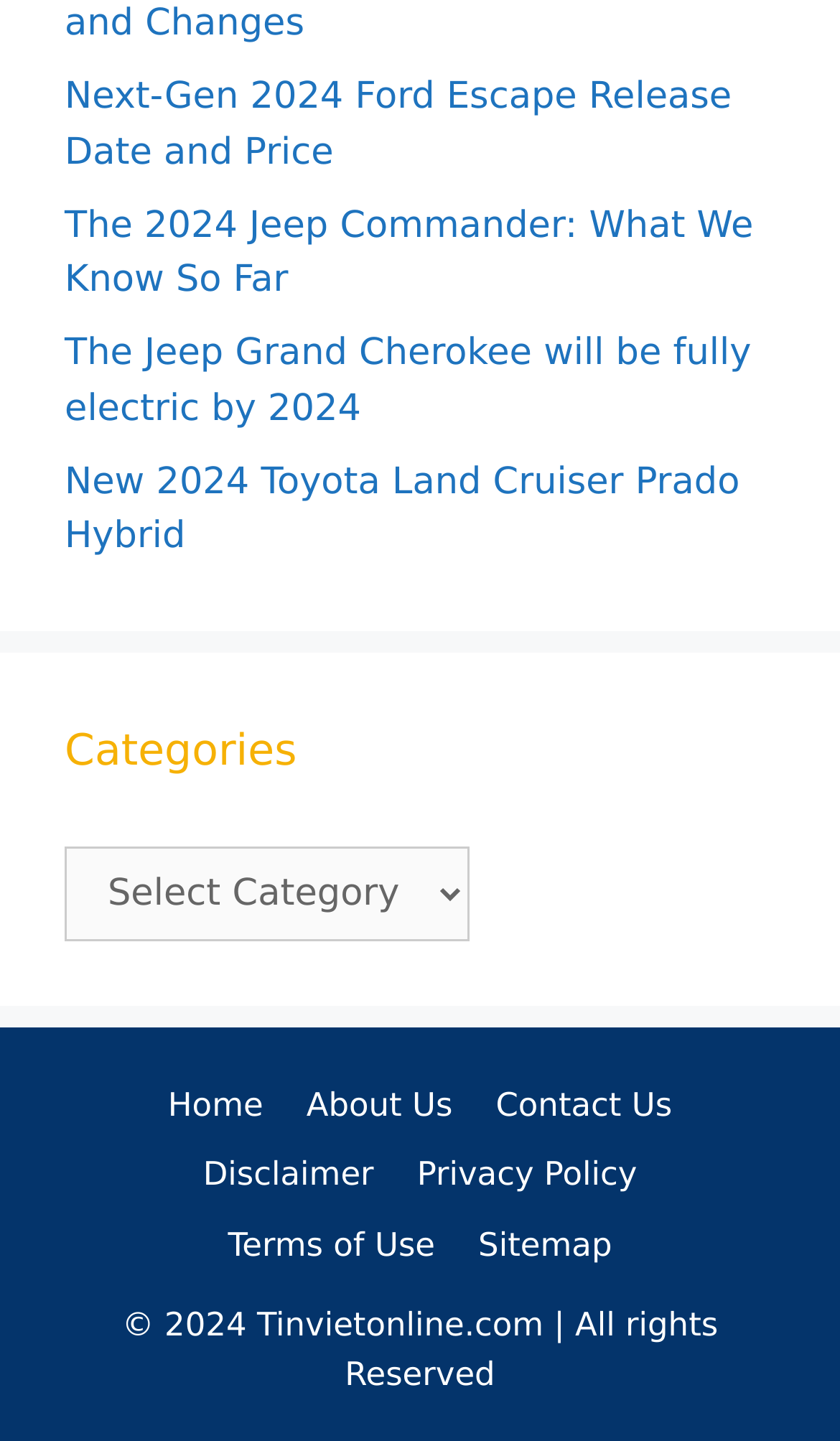Please provide a brief answer to the following inquiry using a single word or phrase:
What is the category selection option?

ComboBox